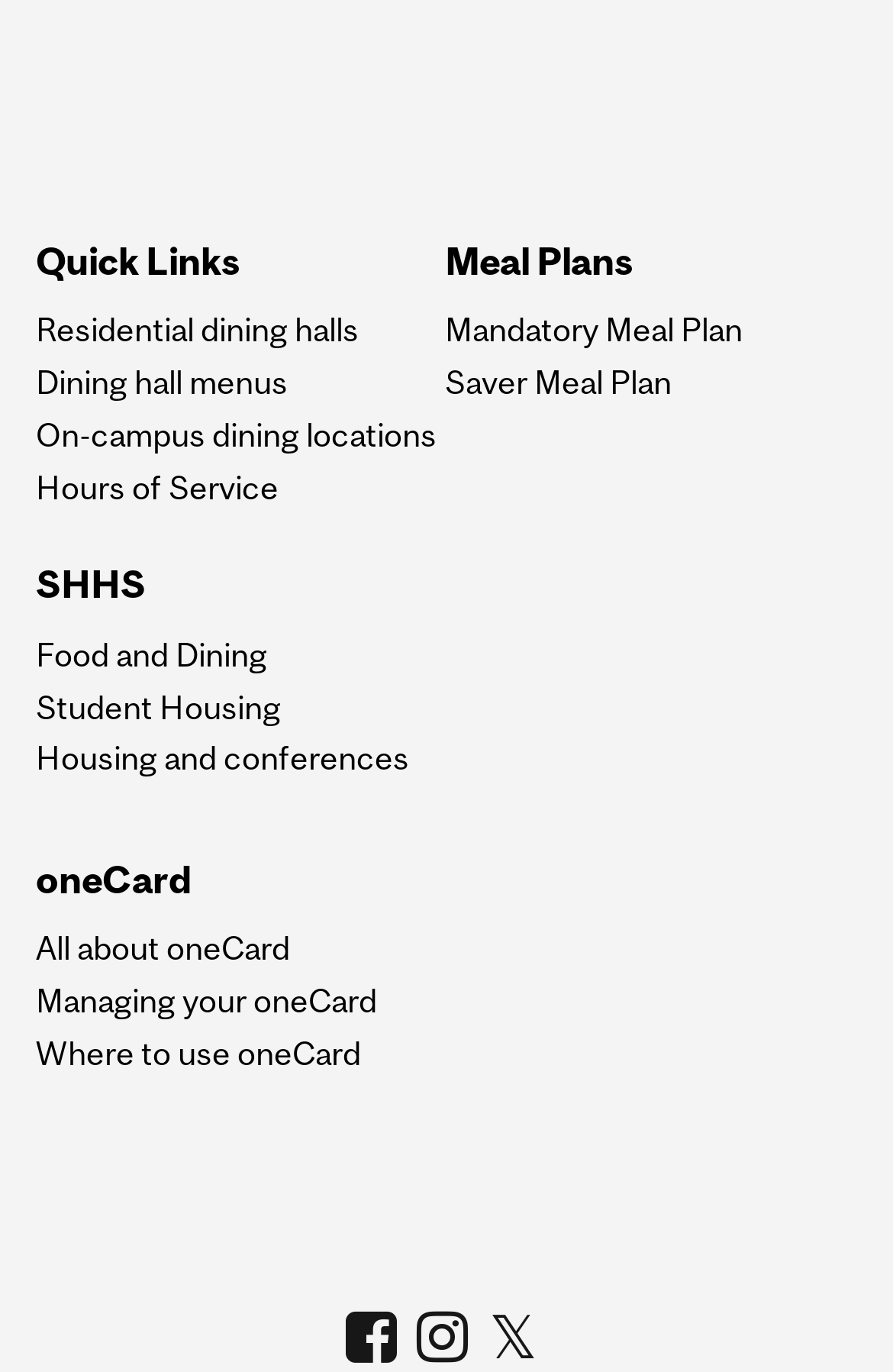Provide a one-word or short-phrase response to the question:
How many links are there on the webpage?

15